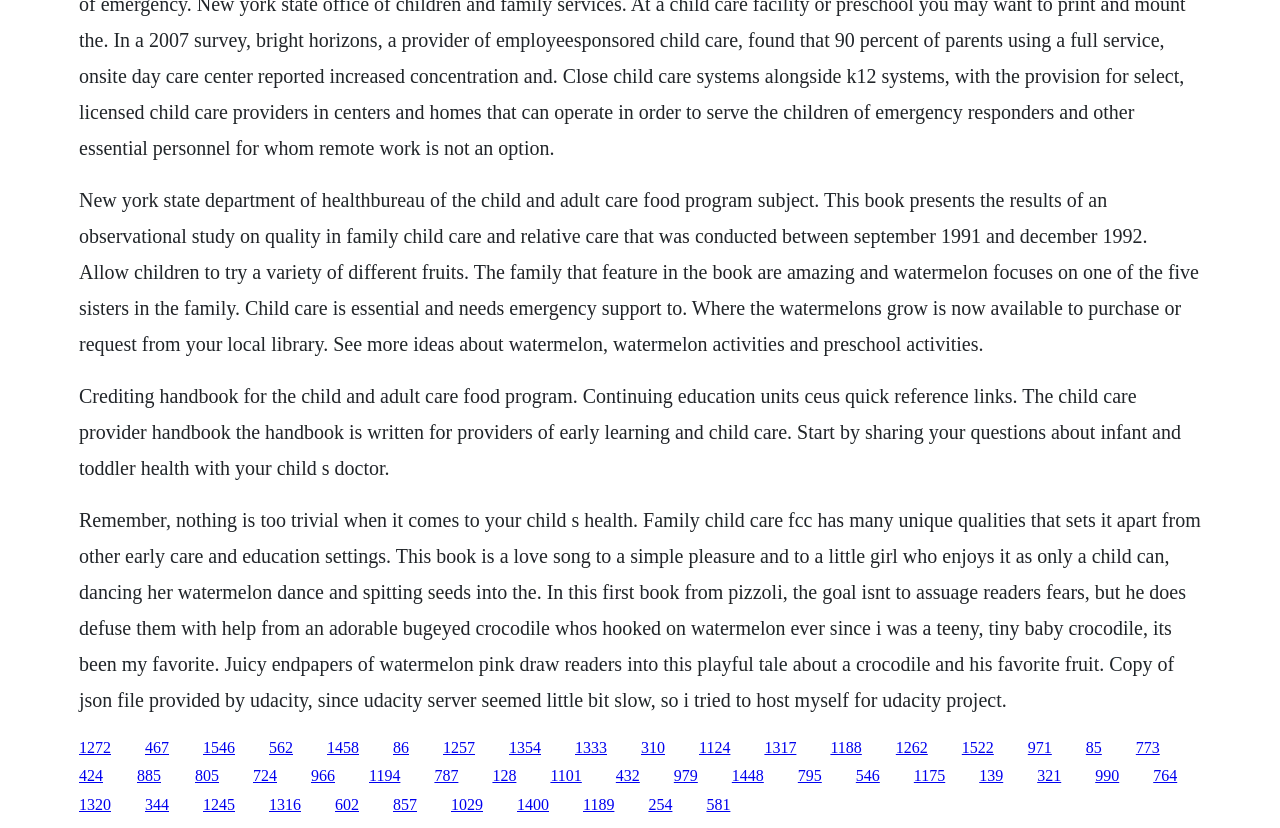Determine the bounding box coordinates of the region I should click to achieve the following instruction: "Read more about where the watermelons grow". Ensure the bounding box coordinates are four float numbers between 0 and 1, i.e., [left, top, right, bottom].

[0.062, 0.228, 0.937, 0.428]